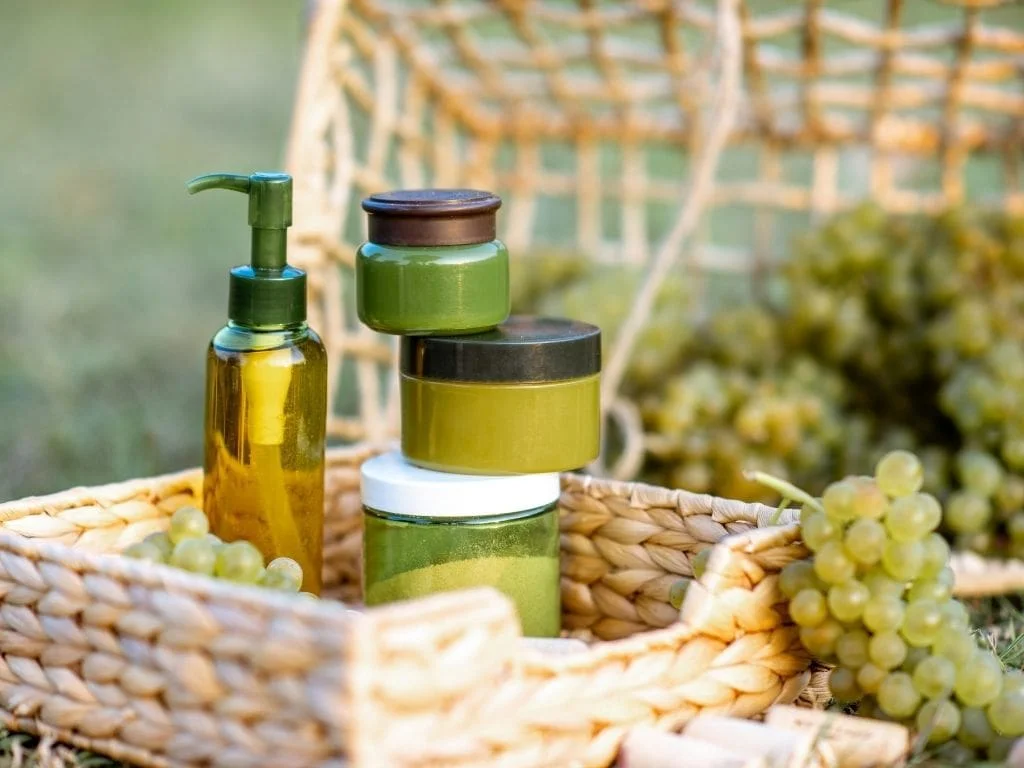What color are the products in the jars?
Based on the image content, provide your answer in one word or a short phrase.

Green-tinted